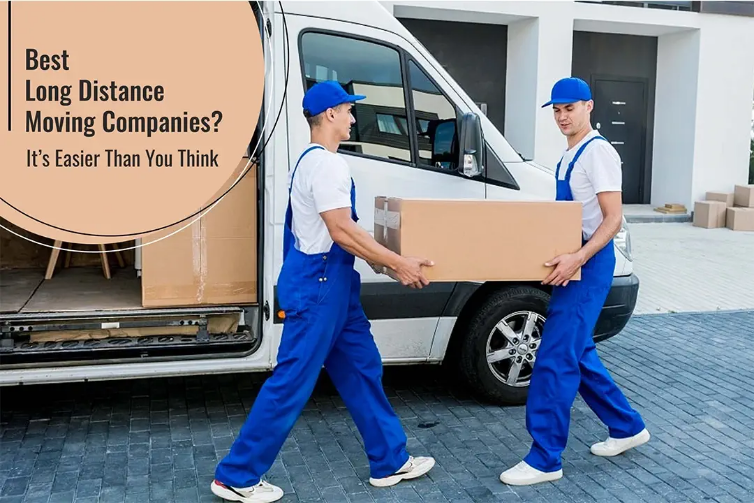Where is the moving truck parked?
From the details in the image, provide a complete and detailed answer to the question.

The moving truck is parked in a well-paved area, as described in the caption, which provides a clear and organized environment for the movers to work efficiently.